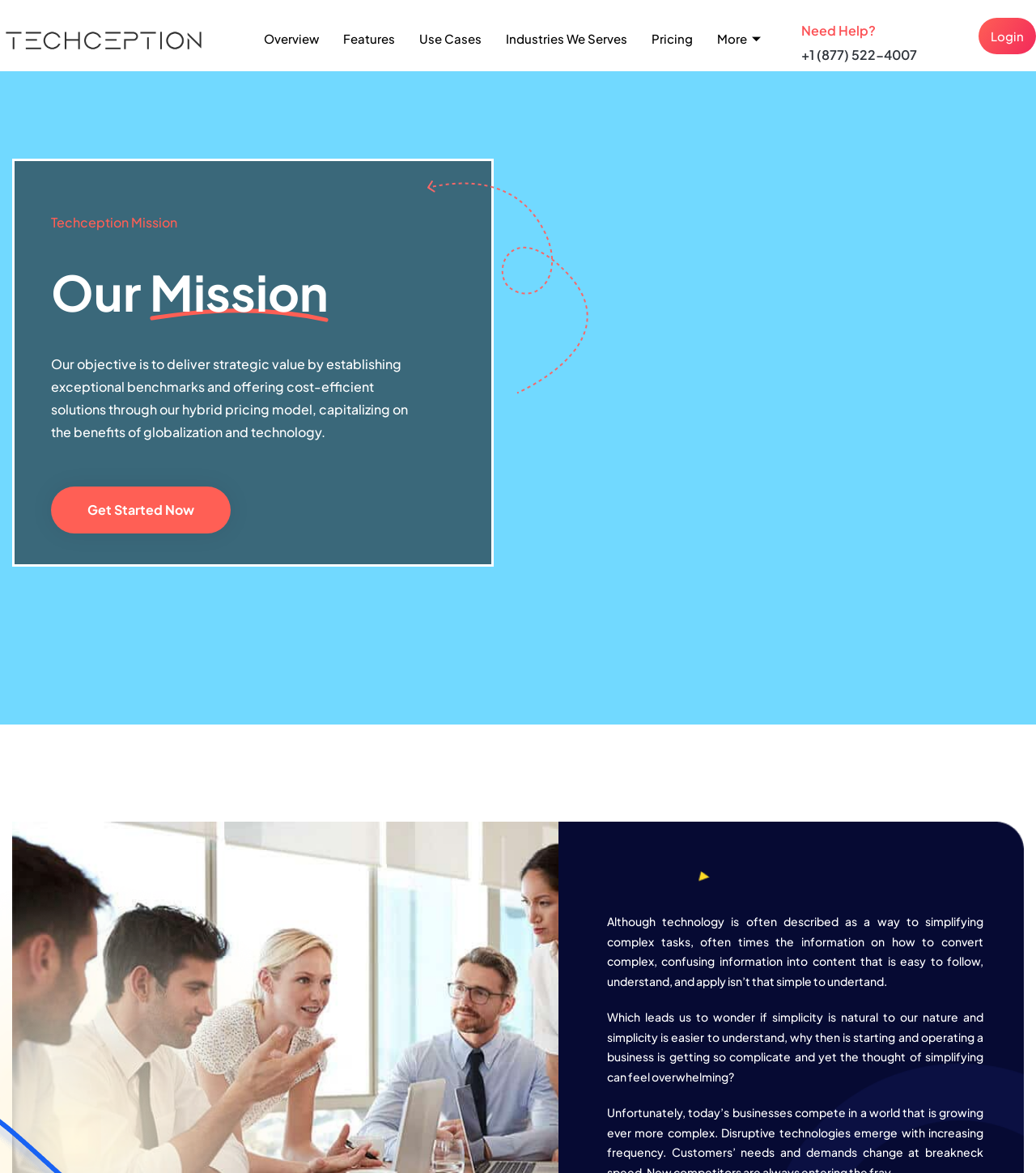What is the company's objective?
Using the image as a reference, answer the question with a short word or phrase.

Deliver strategic value